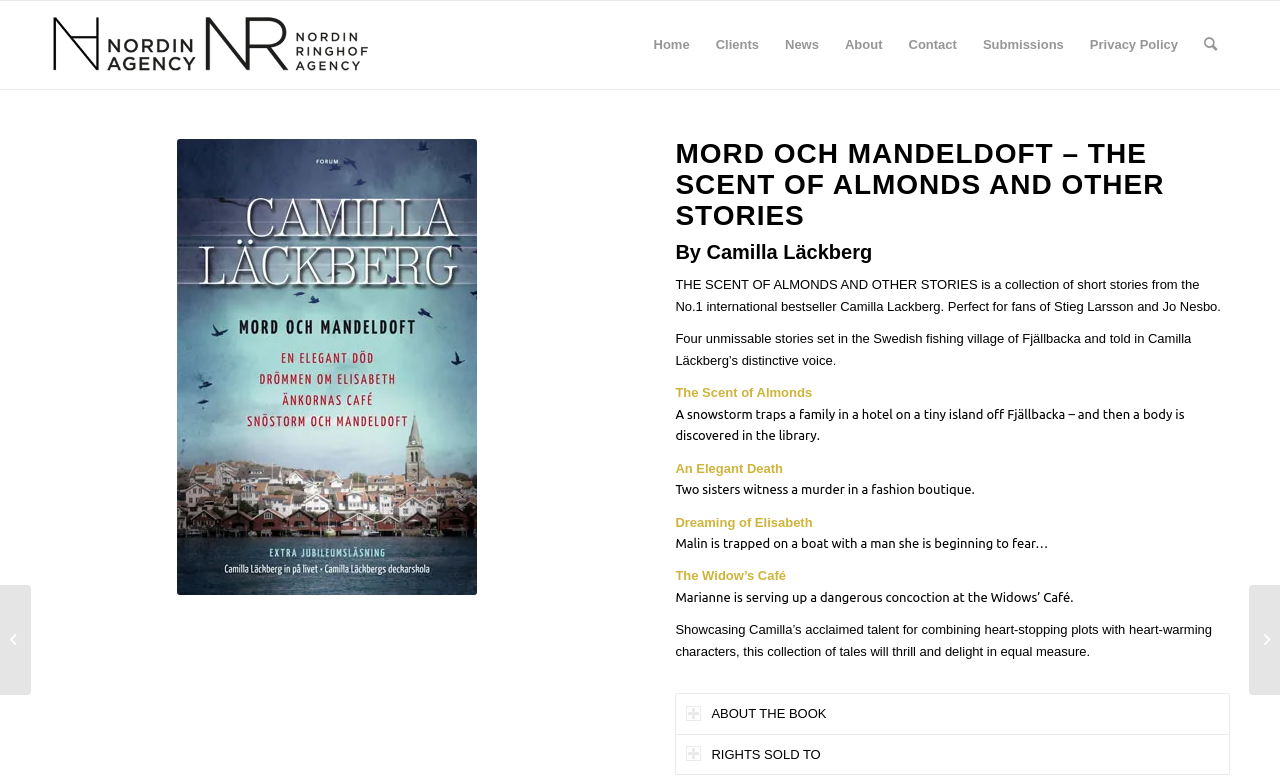Can you identify the bounding box coordinates of the clickable region needed to carry out this instruction: 'Search for something'? The coordinates should be four float numbers within the range of 0 to 1, stated as [left, top, right, bottom].

[0.93, 0.001, 0.961, 0.114]